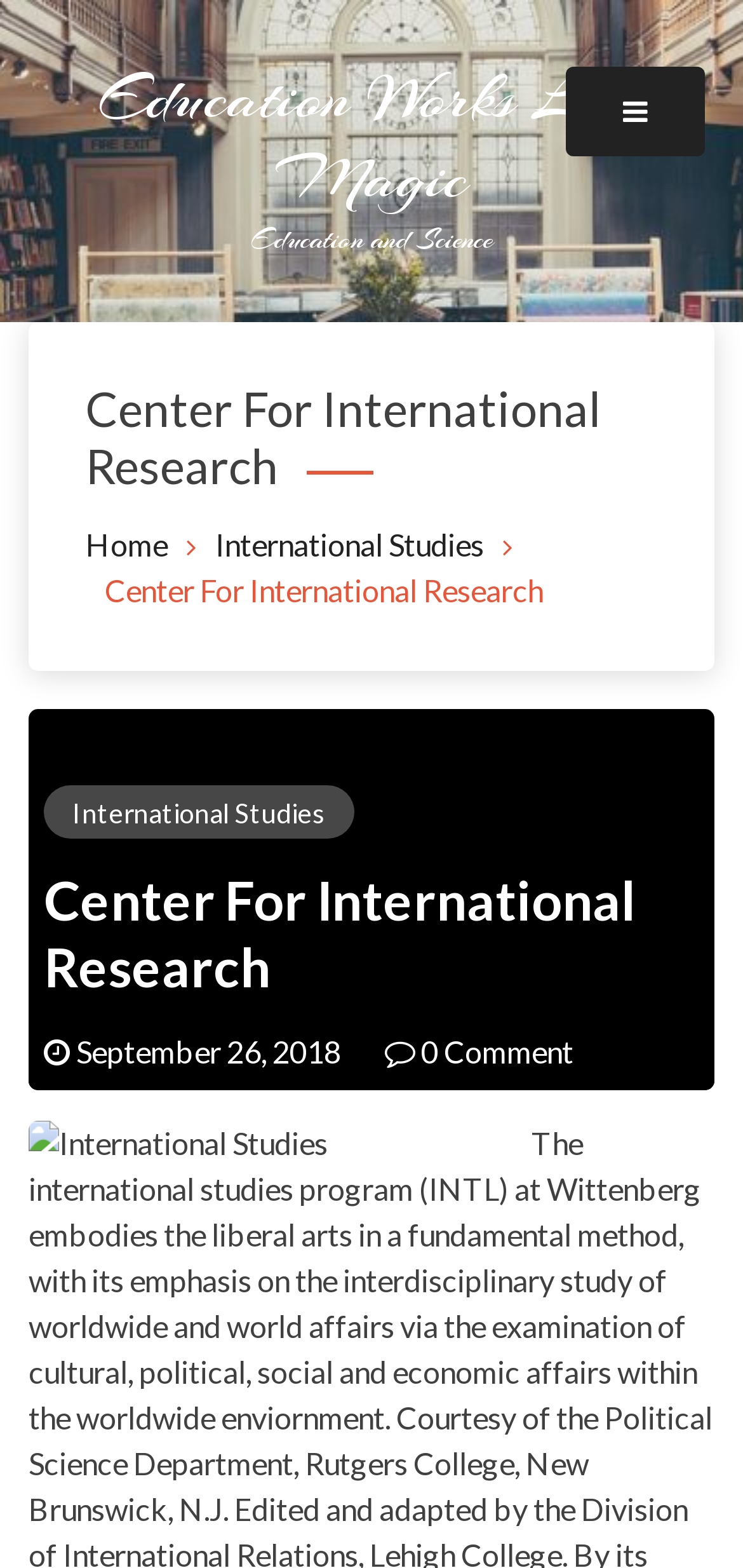Generate an in-depth caption that captures all aspects of the webpage.

The webpage is about the Center for International Research, with a focus on the International Studies program. At the top, there is a large heading that reads "Education Works Like Magic" with a link to the same title. Below this, there is a smaller heading that says "Education and Science". 

To the right of the top heading, there is a button with no text. Below the "Education and Science" heading, there is a larger heading that reads "Center For International Research". 

Underneath this heading, there is a navigation section with breadcrumbs, which includes links to "Home" and "International Studies". The "International Studies" link is repeated below the breadcrumbs, along with a heading that reads "Center For International Research" again. 

On the left side of the page, there is a large image that spans from the top to the middle of the page. Below this image, there is a link to "International Studies" and a heading that reads "Center For International Research" once more. 

Further down, there is a date "September 26, 2018" and a link that reads "0 Comment". Finally, there is another image at the bottom of the page, labeled "International Studies".